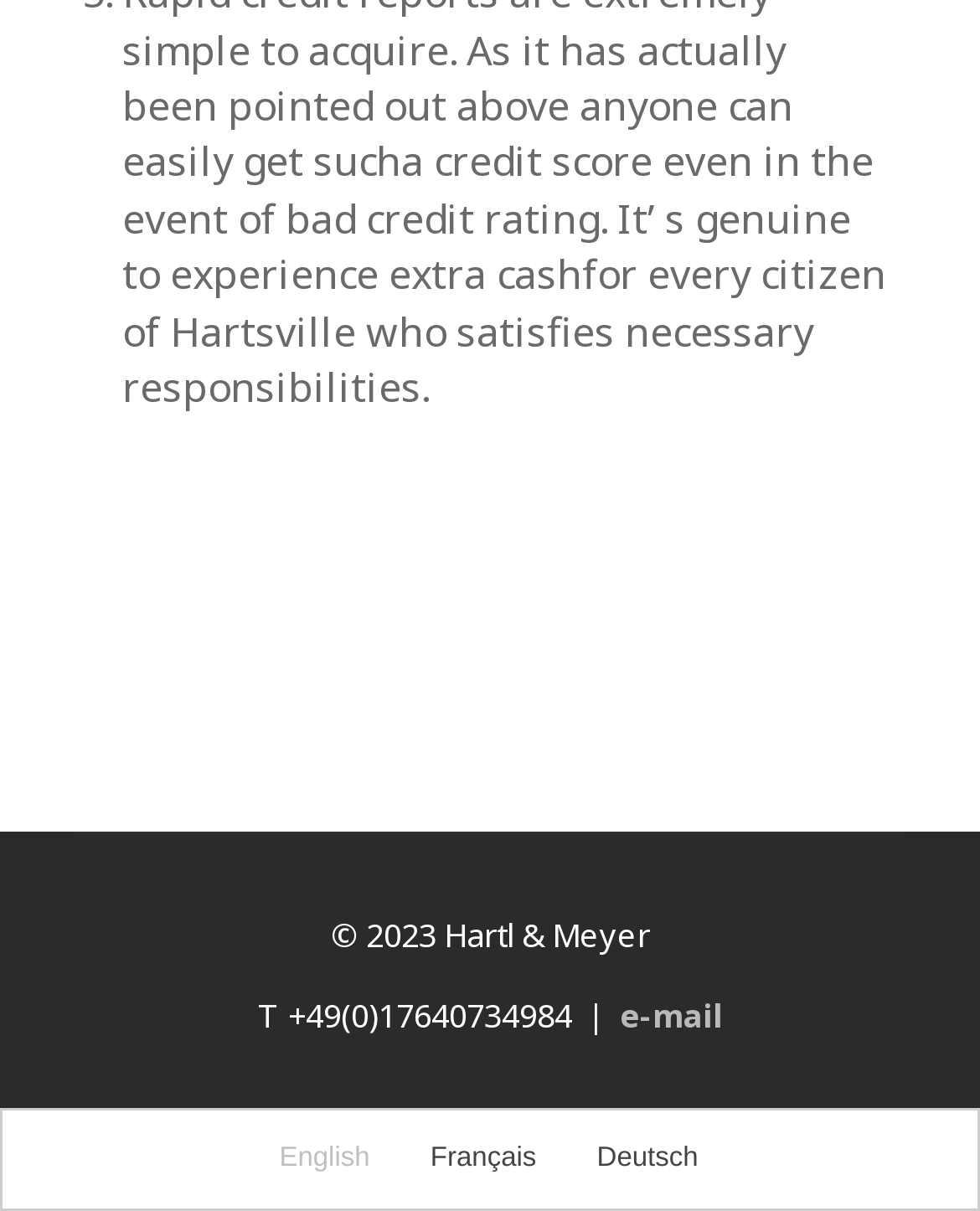Based on the element description "e-mail", predict the bounding box coordinates of the UI element.

[0.632, 0.82, 0.737, 0.857]